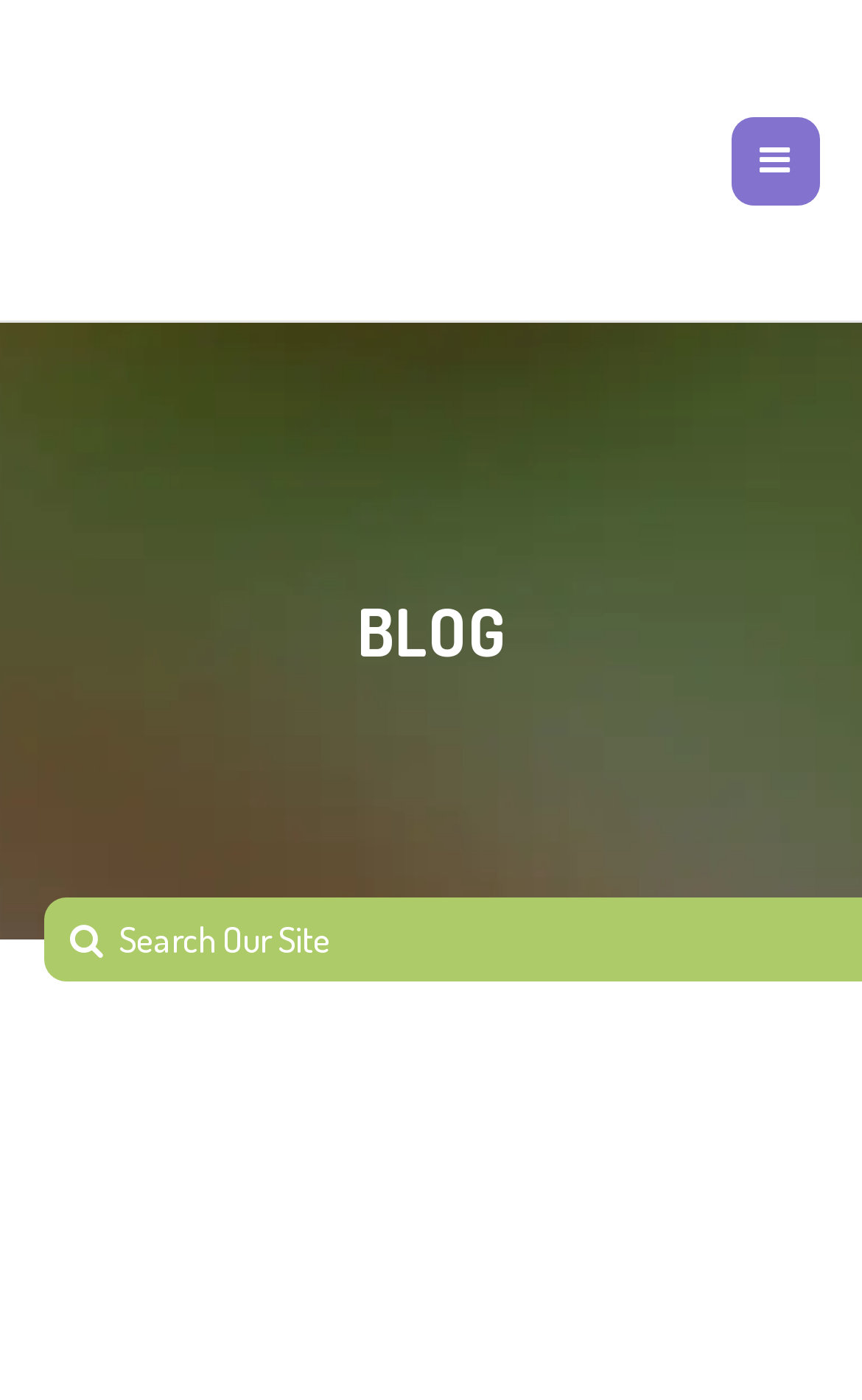What is the main heading of this webpage? Please extract and provide it.

Importance of Pre School Education